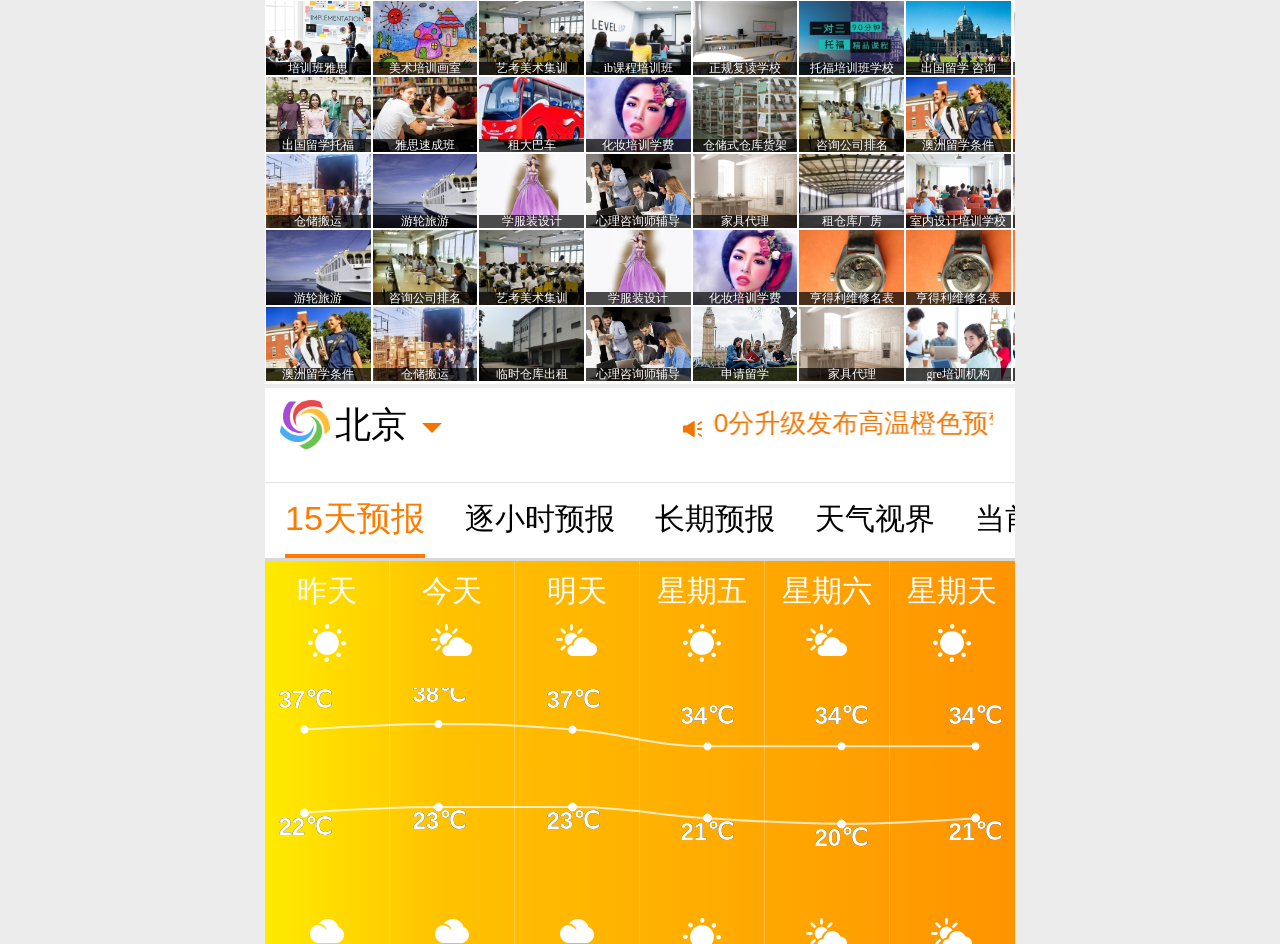Please find and report the bounding box coordinates of the element to click in order to perform the following action: "view 15-day forecast". The coordinates should be expressed as four float numbers between 0 and 1, in the format [left, top, right, bottom].

[0.223, 0.512, 0.332, 0.591]